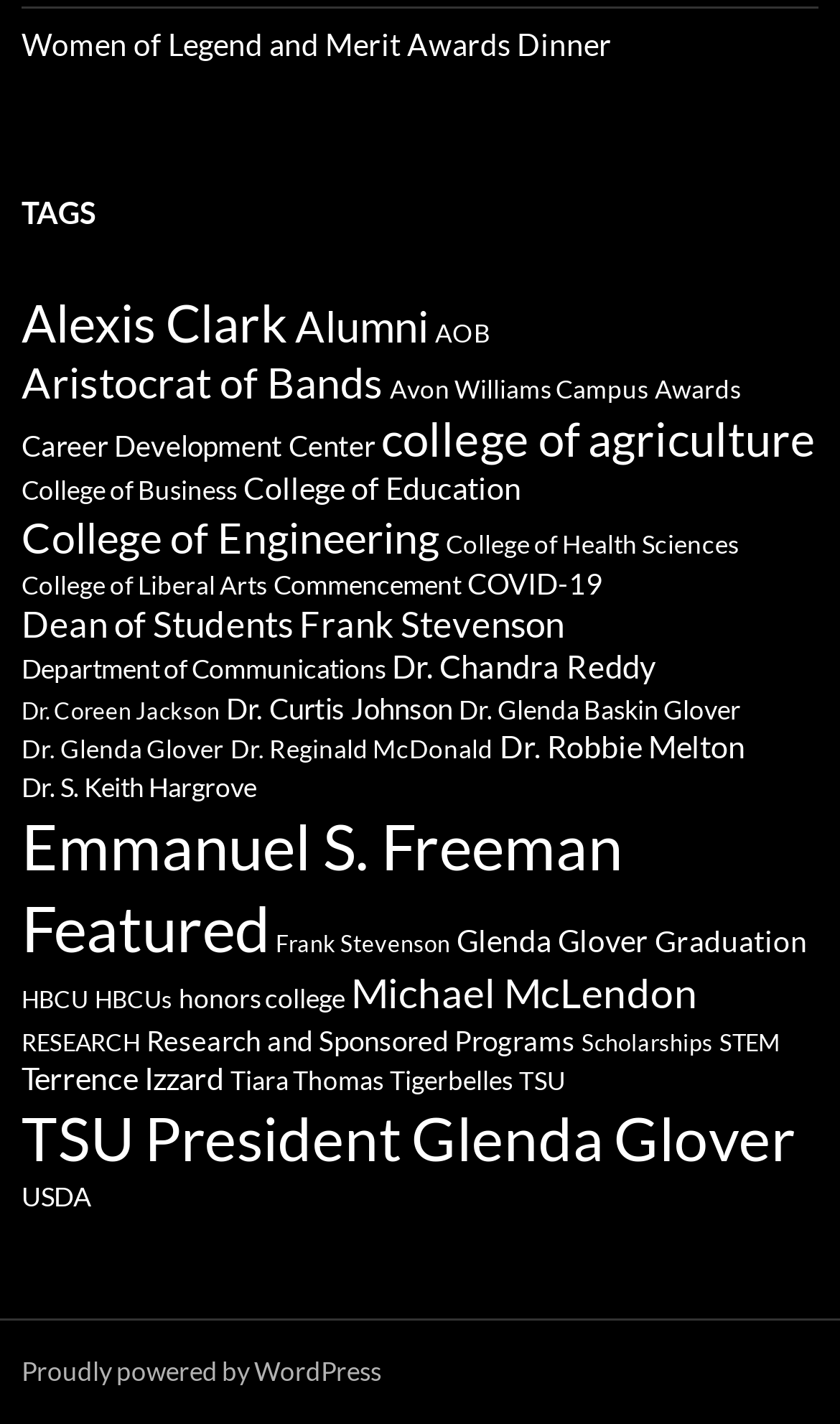What is the platform that powers this website?
Examine the image and give a concise answer in one word or a short phrase.

WordPress